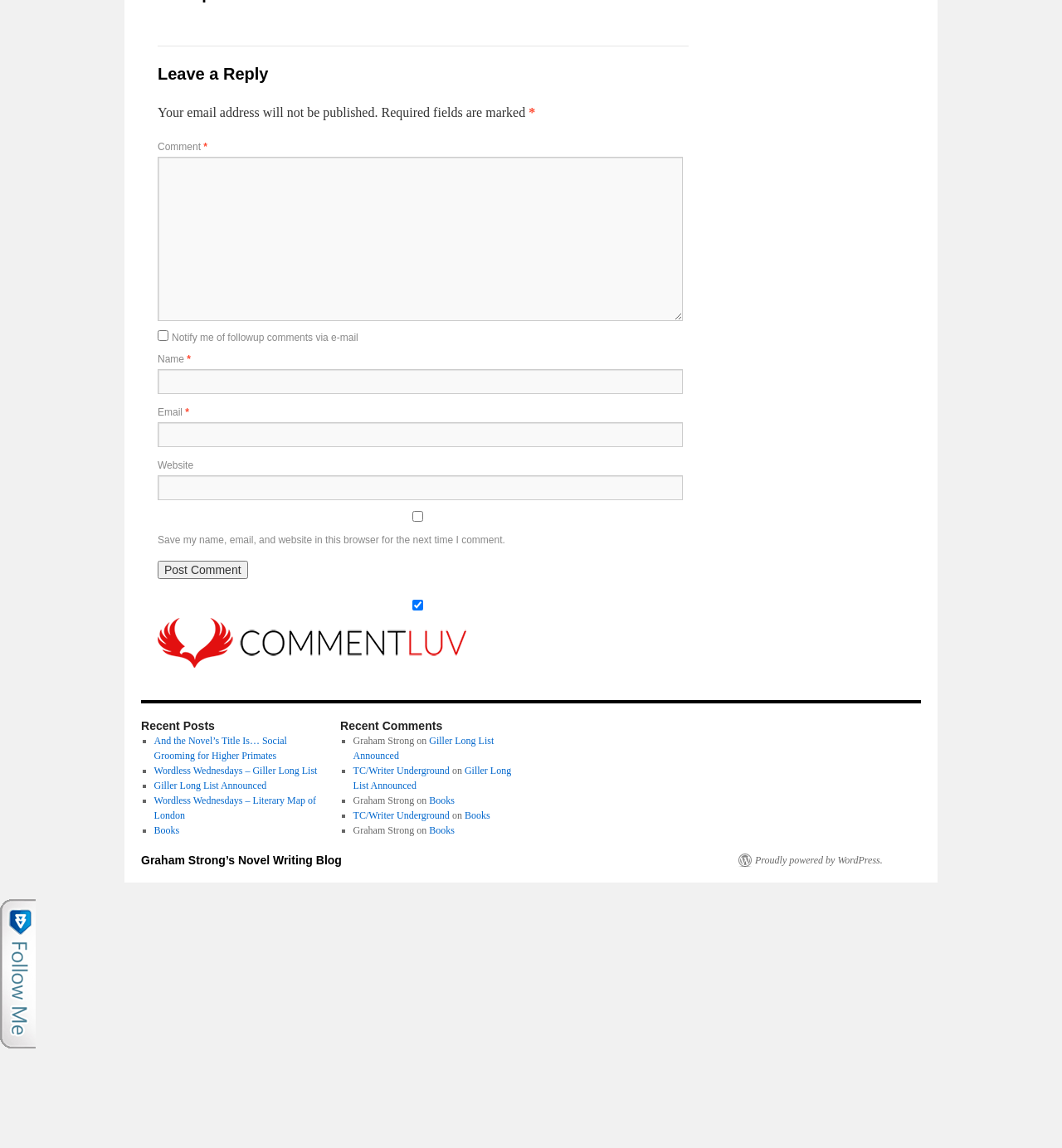Find the bounding box coordinates of the area that needs to be clicked in order to achieve the following instruction: "Visit the 'Recent Posts' section". The coordinates should be specified as four float numbers between 0 and 1, i.e., [left, top, right, bottom].

[0.133, 0.626, 0.305, 0.639]